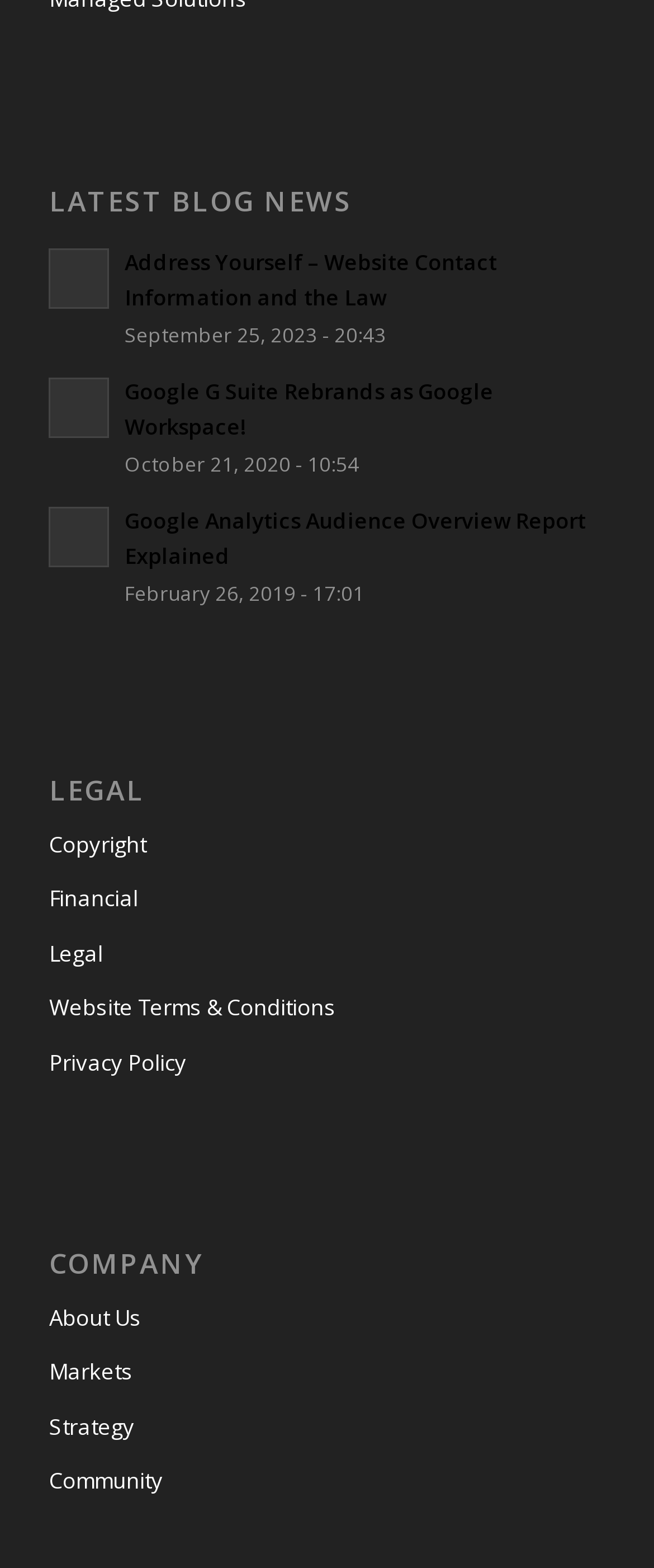Answer the question in a single word or phrase:
How many company sections are listed?

5